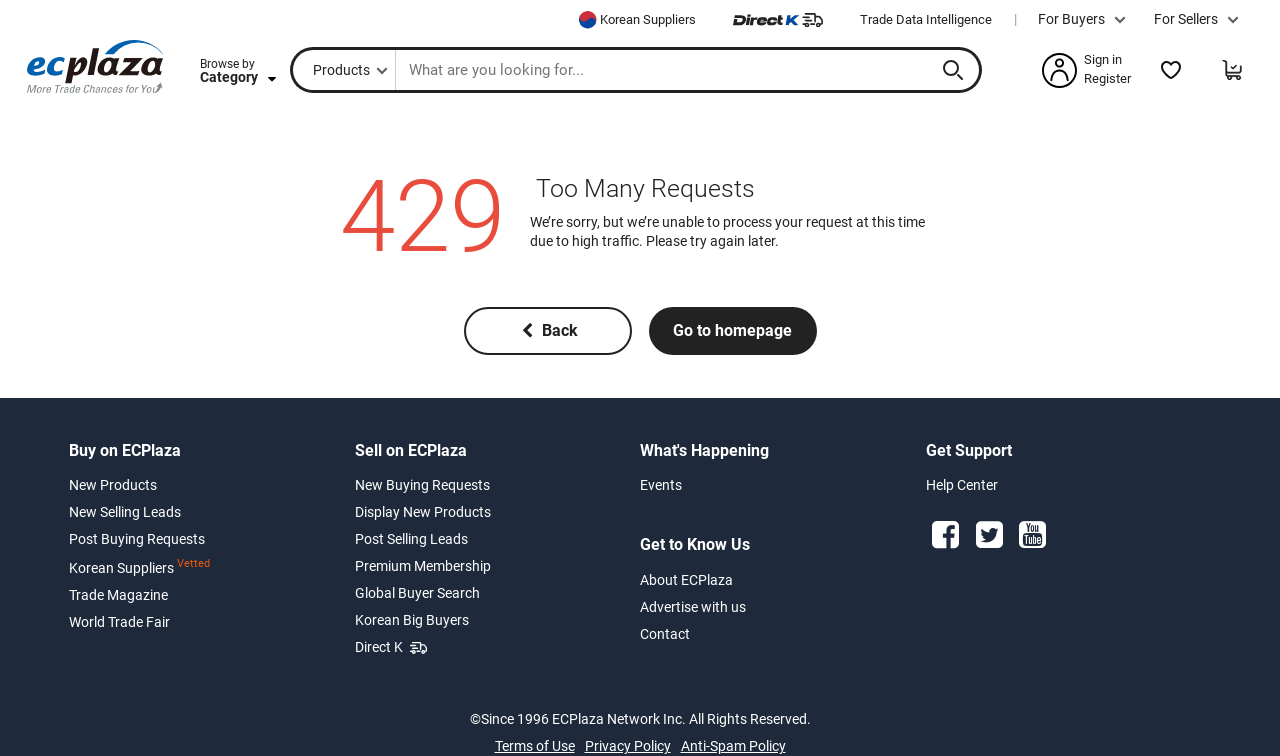Locate the bounding box coordinates of the element that should be clicked to execute the following instruction: "Go back to the main page".

[0.016, 0.053, 0.133, 0.132]